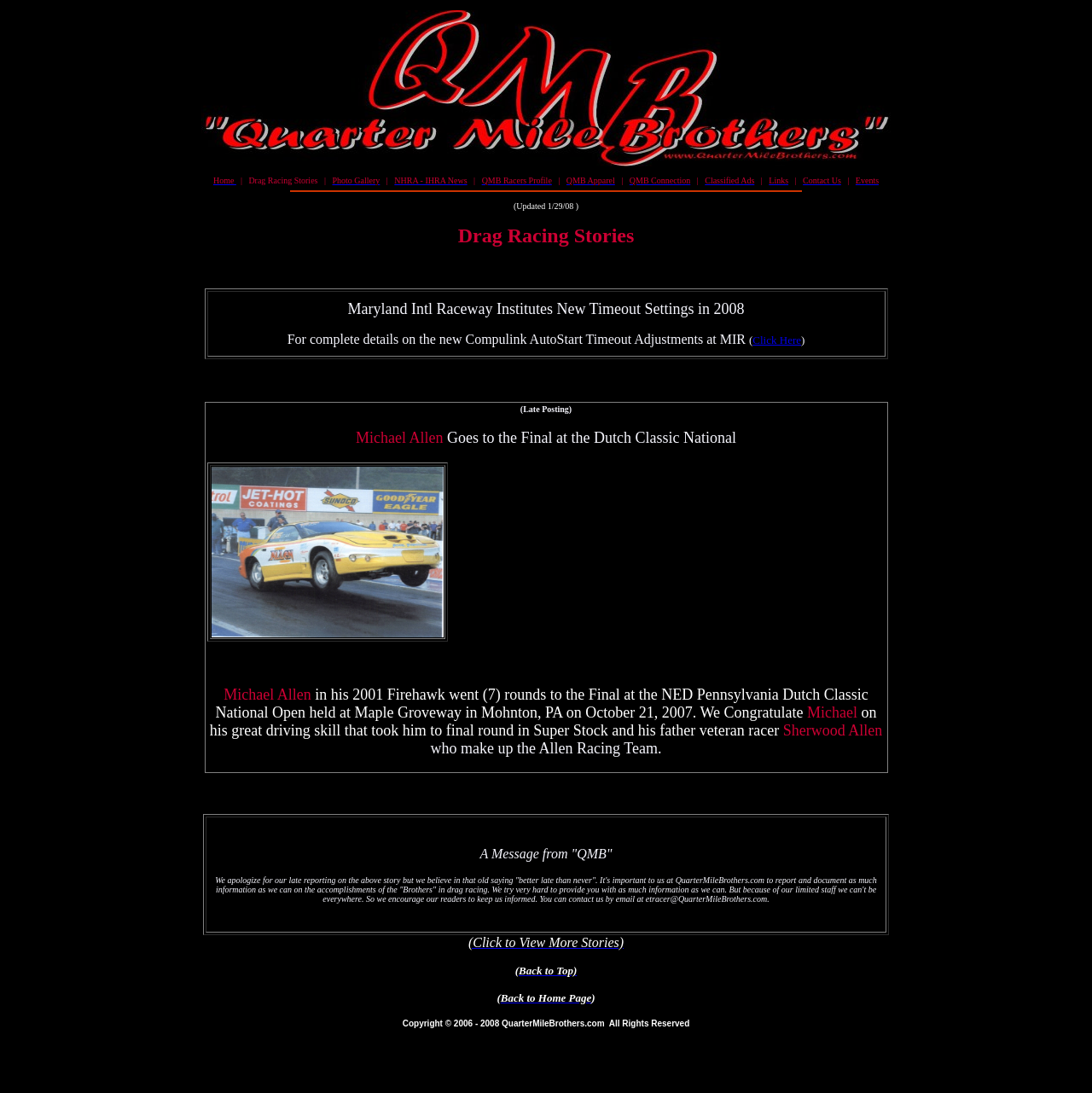Given the element description "NHRA - IHRA News" in the screenshot, predict the bounding box coordinates of that UI element.

[0.361, 0.161, 0.428, 0.169]